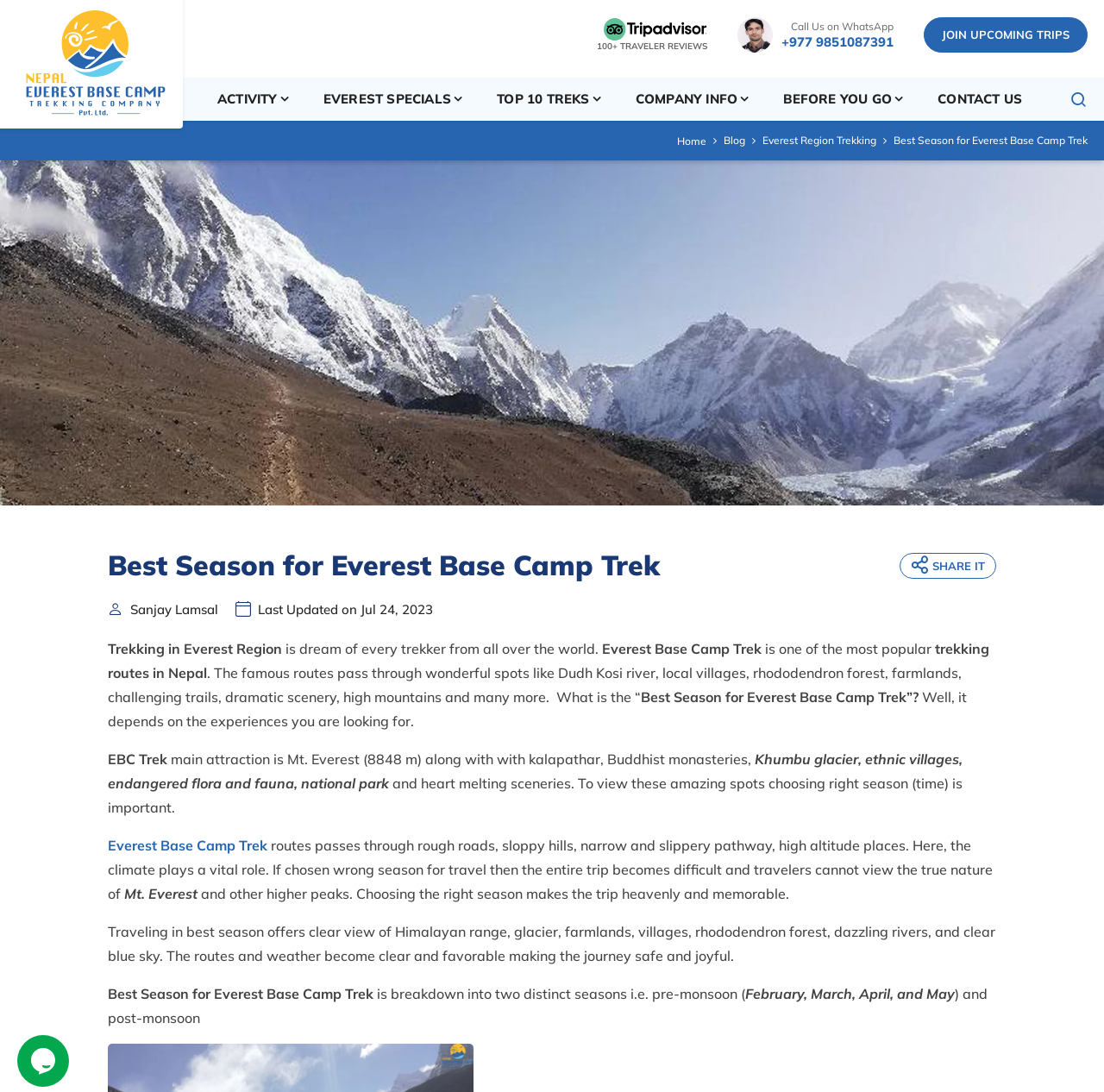Please identify the bounding box coordinates of the element's region that I should click in order to complete the following instruction: "Search for something". The bounding box coordinates consist of four float numbers between 0 and 1, i.e., [left, top, right, bottom].

[0.97, 0.071, 0.985, 0.111]